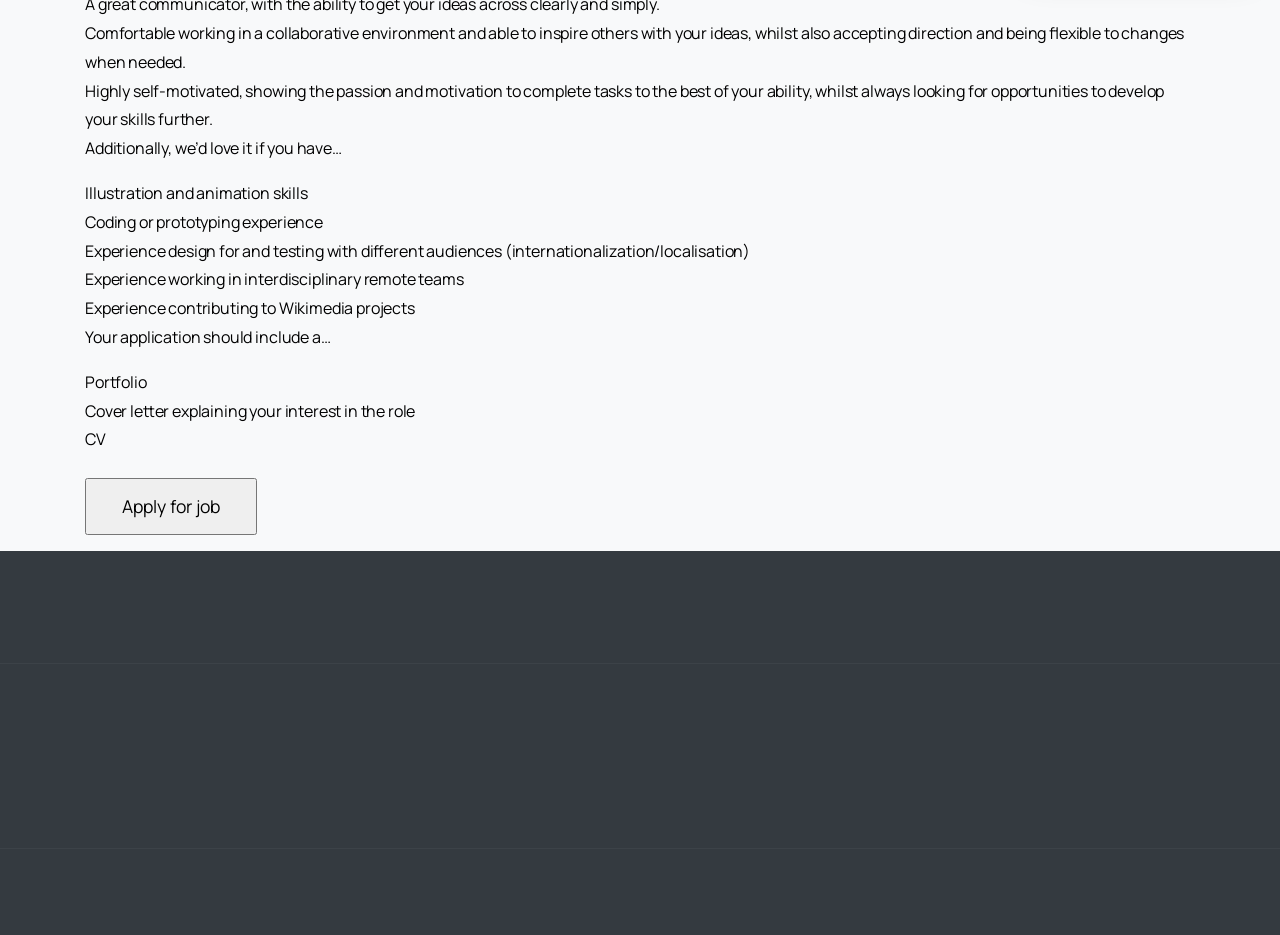What is the company behind Memos Jobs?
Respond with a short answer, either a single word or a phrase, based on the image.

Procivi Interservices Ltd